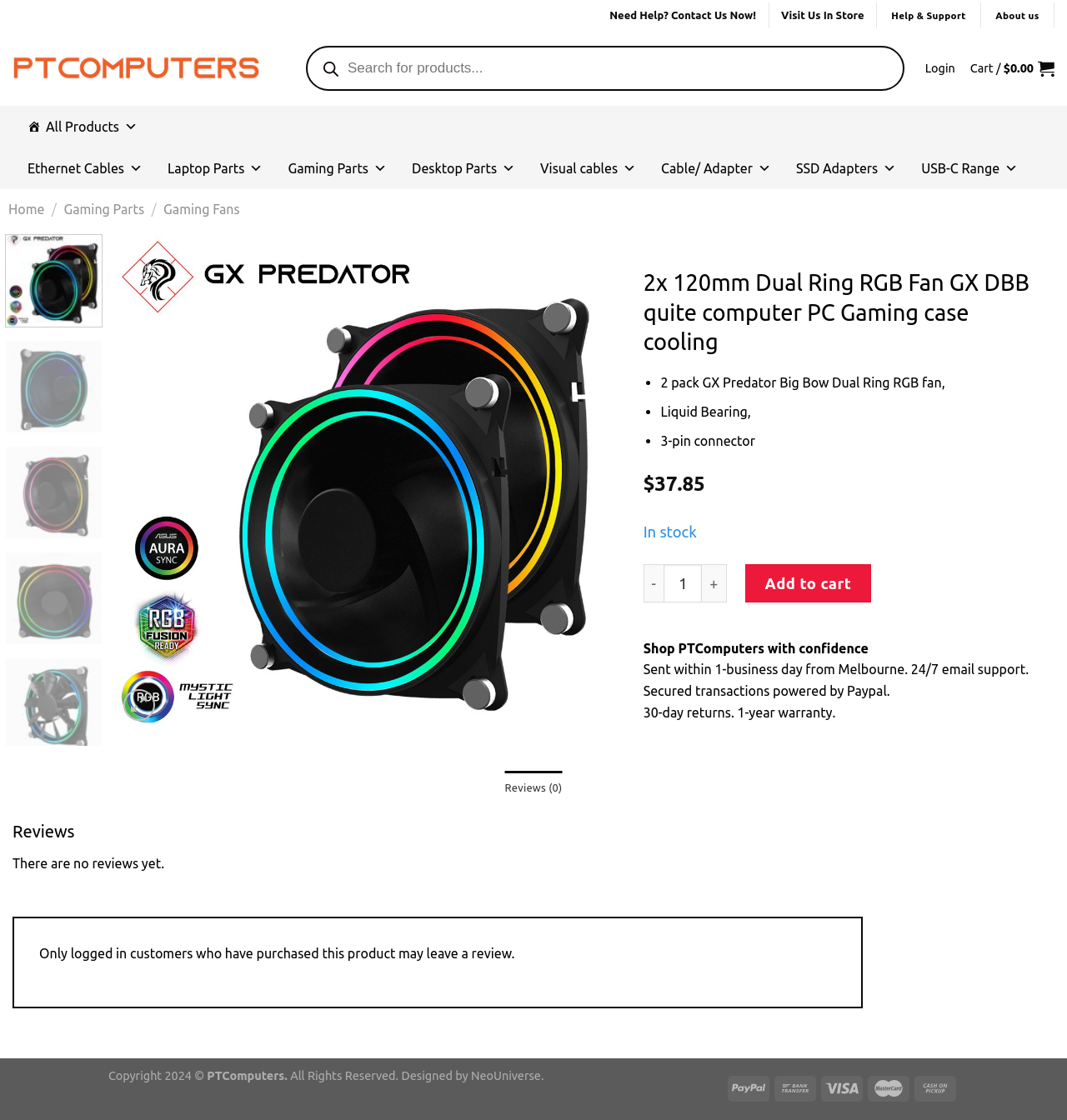Identify the bounding box coordinates of the region that should be clicked to execute the following instruction: "Search for products".

[0.279, 0.033, 0.855, 0.089]